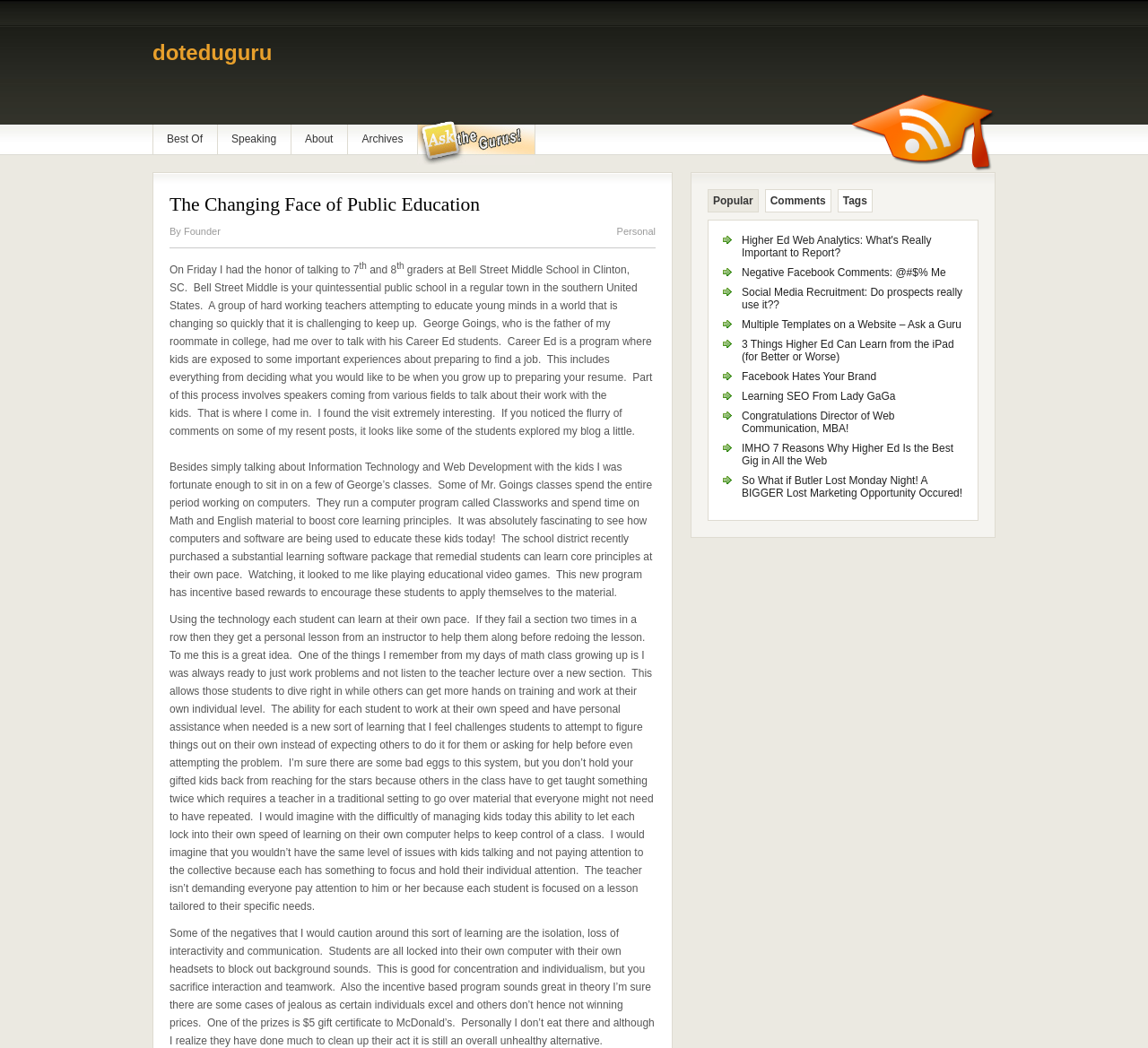Provide a short, one-word or phrase answer to the question below:
What is the name of the blog?

eduGuru